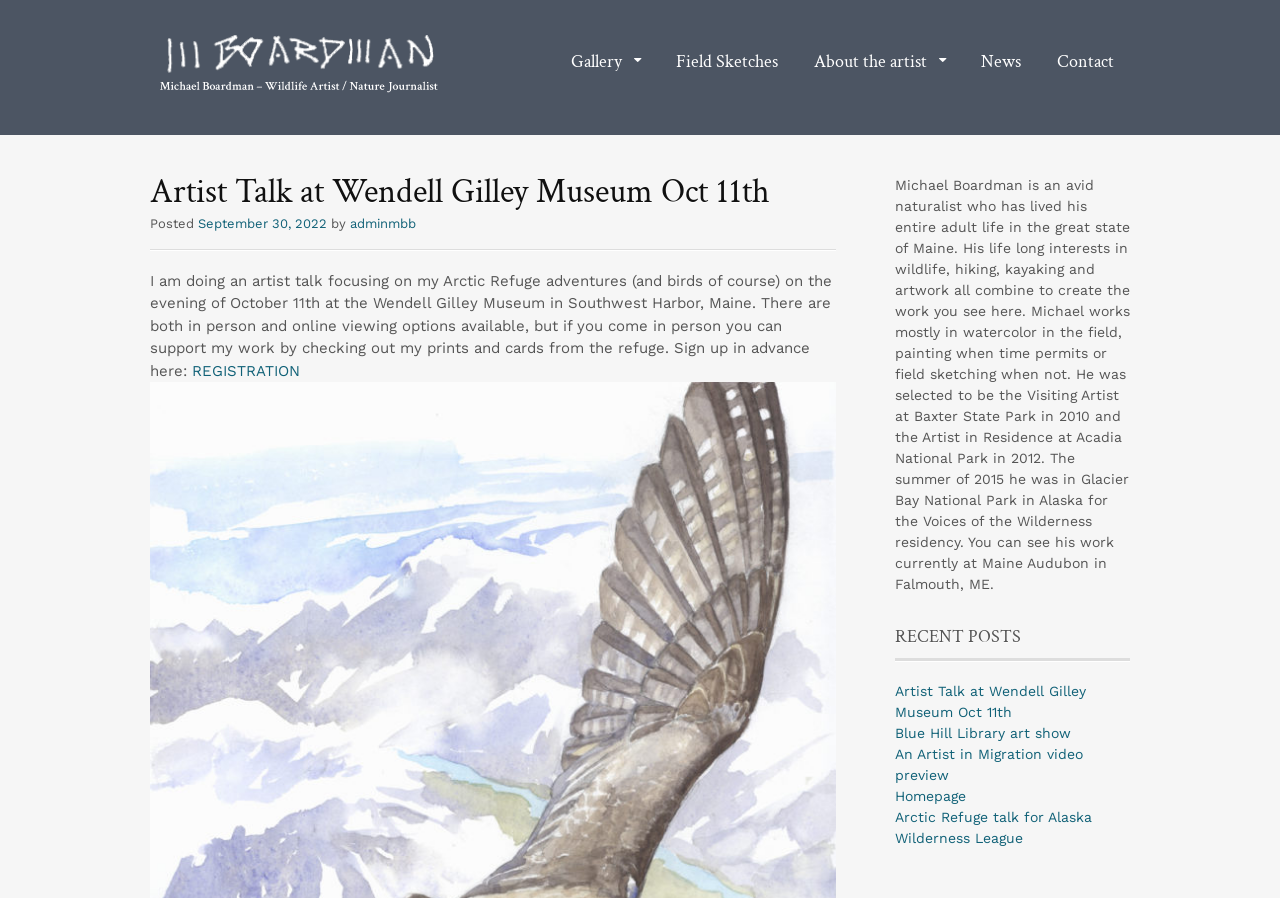For the following element description, predict the bounding box coordinates in the format (top-left x, top-left y, bottom-right x, bottom-right y). All values should be floating point numbers between 0 and 1. Description: Blue Hill Library art show

[0.699, 0.807, 0.837, 0.825]